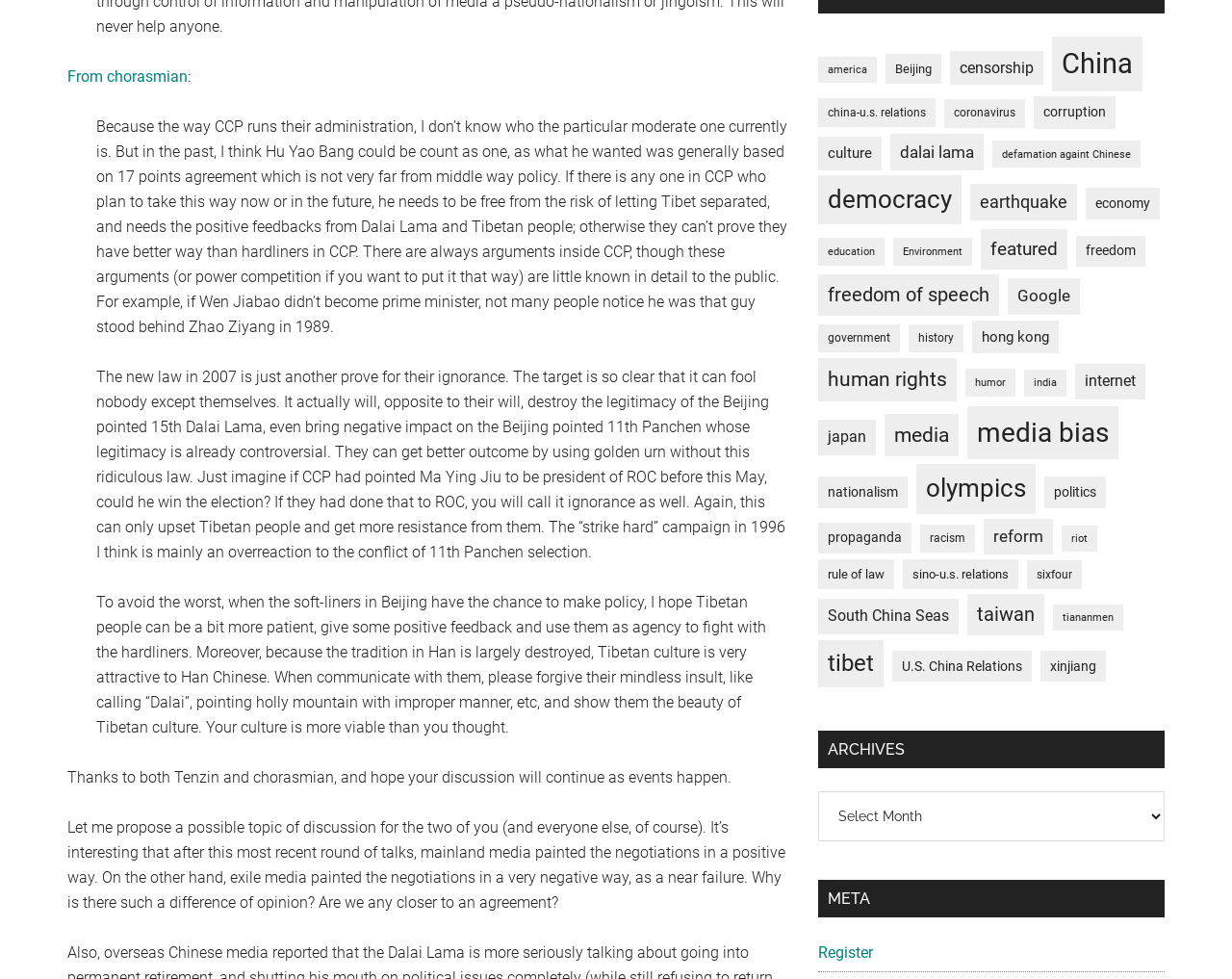Provide the bounding box coordinates for the UI element that is described by this text: "tibet". The coordinates should be in the form of four float numbers between 0 and 1: [left, top, right, bottom].

[0.664, 0.654, 0.717, 0.702]